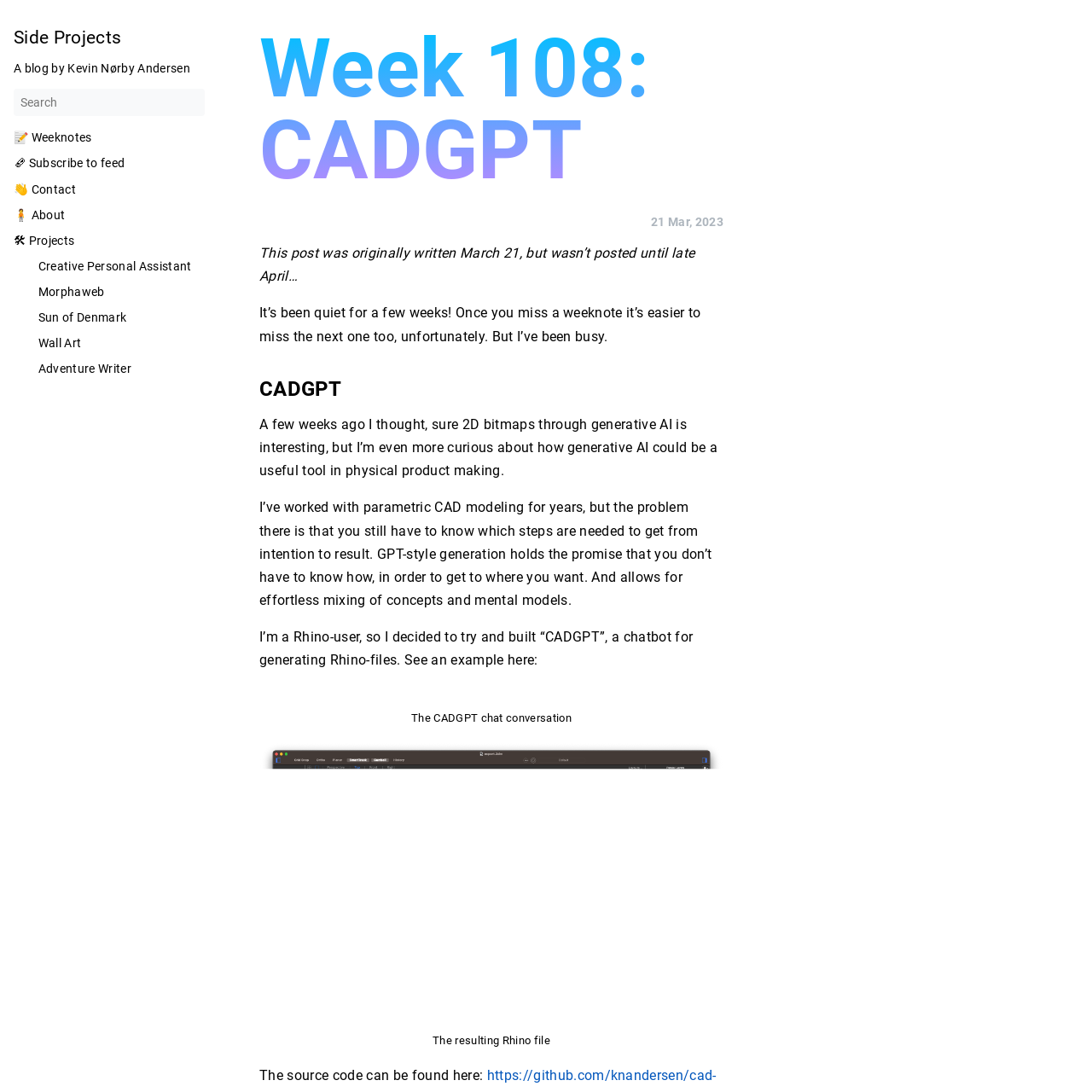How many images are in the blog post?
Please provide a single word or phrase as your answer based on the screenshot.

2